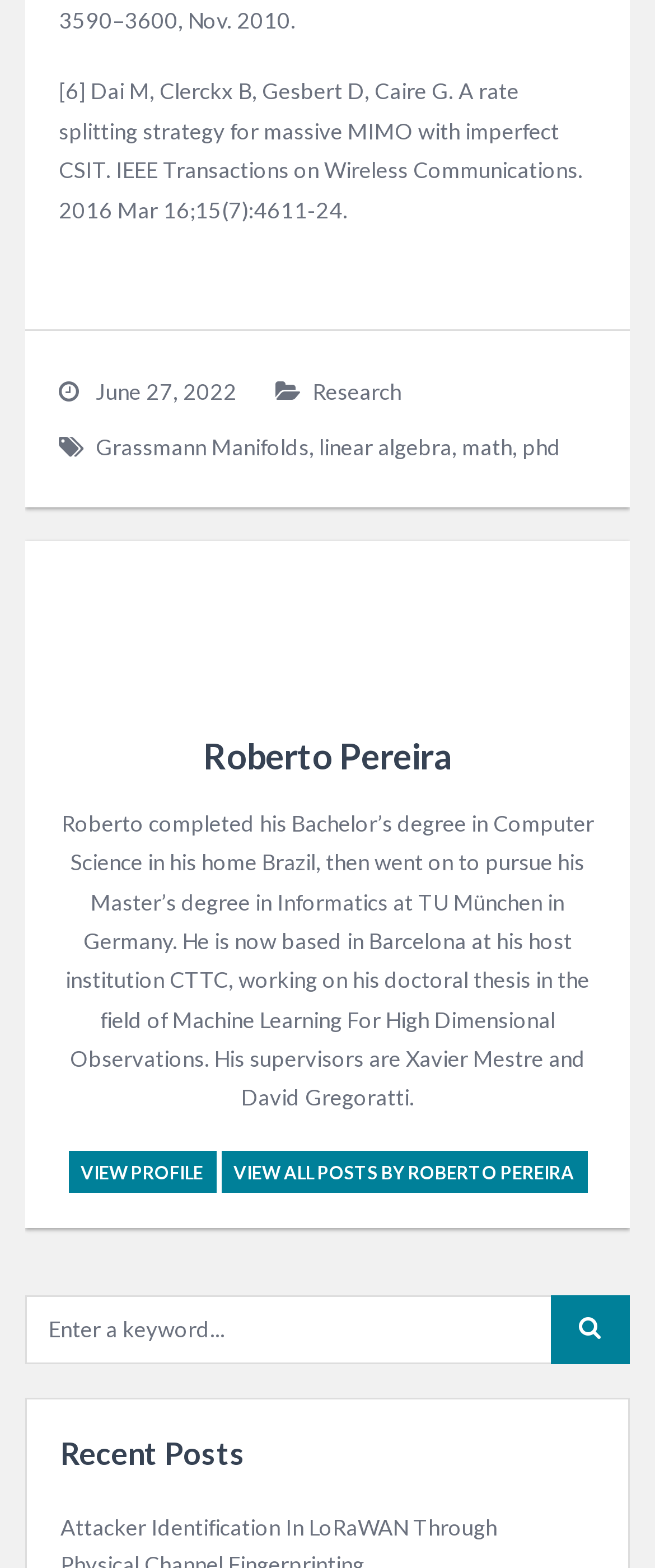Pinpoint the bounding box coordinates of the element that must be clicked to accomplish the following instruction: "View Roberto Pereira's profile". The coordinates should be in the format of four float numbers between 0 and 1, i.e., [left, top, right, bottom].

[0.104, 0.734, 0.329, 0.761]